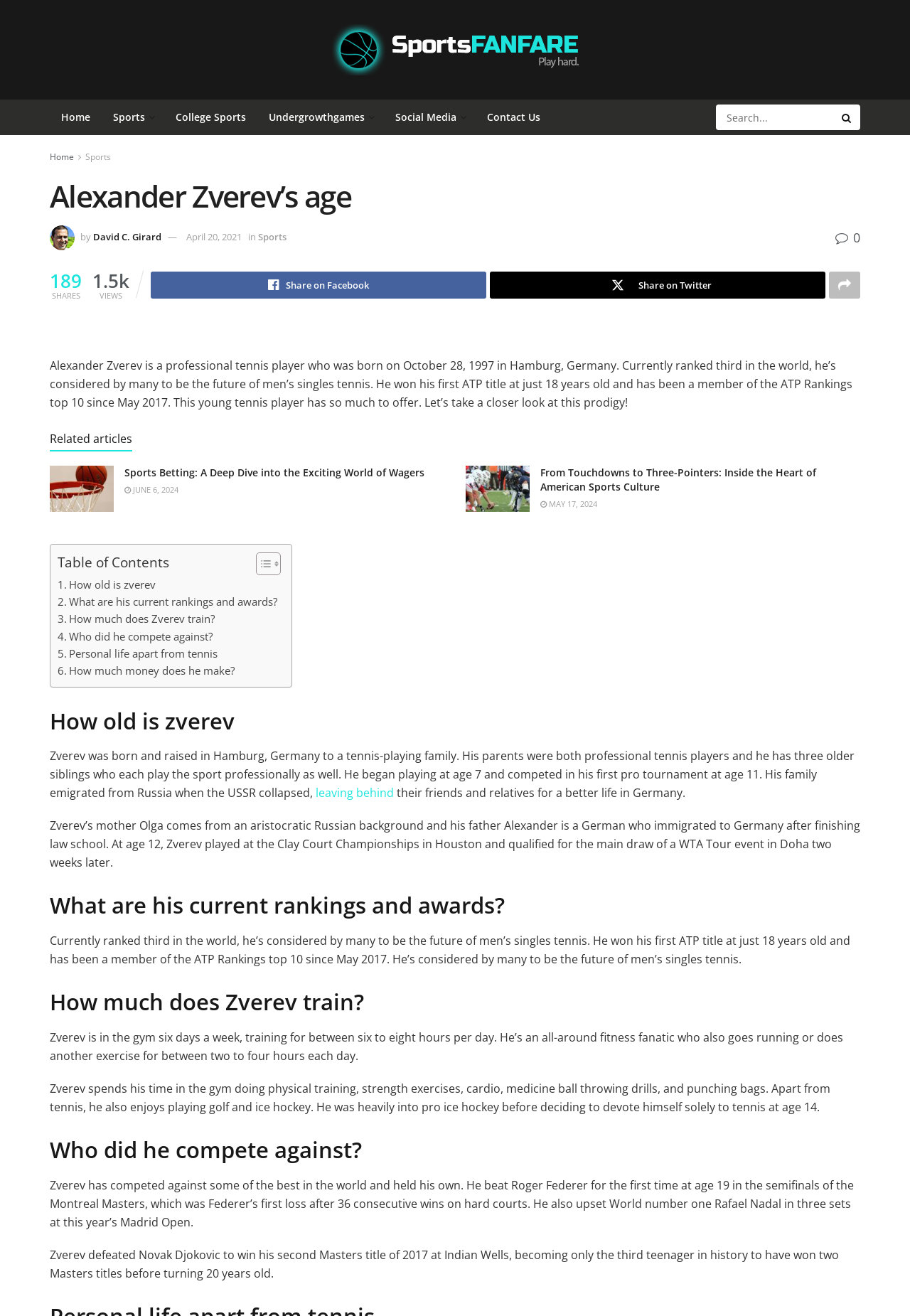Given the element description "College Sports" in the screenshot, predict the bounding box coordinates of that UI element.

[0.18, 0.076, 0.283, 0.103]